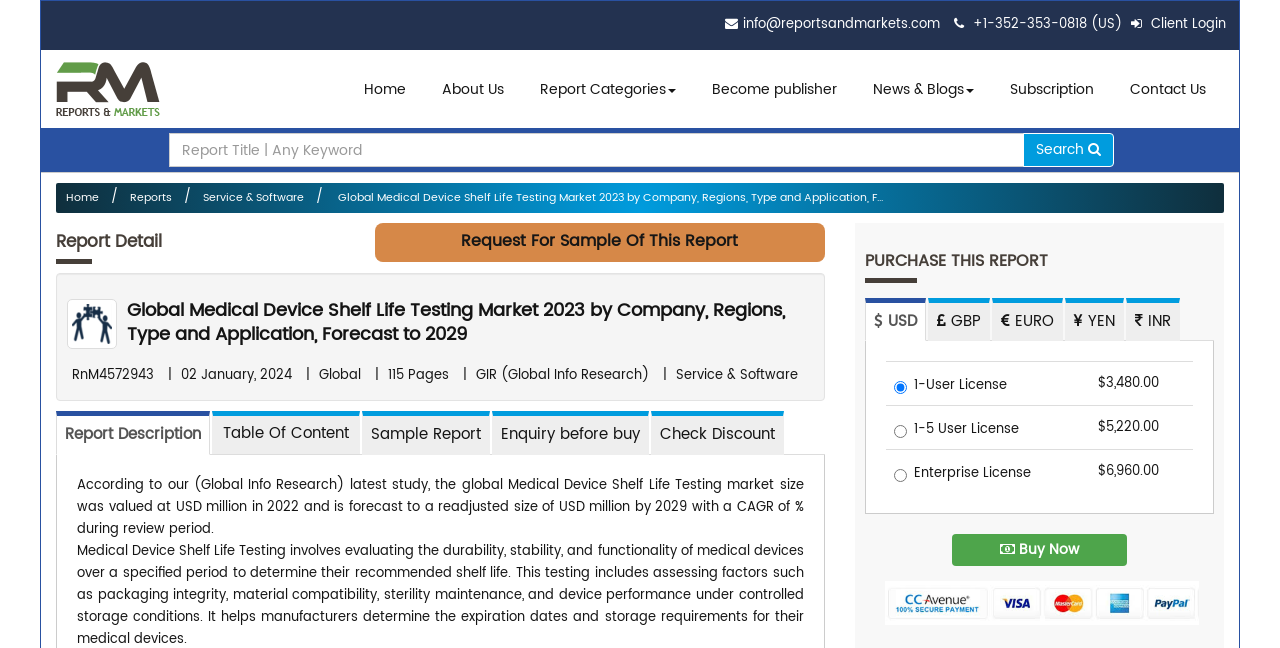Describe every aspect of the webpage comprehensively.

This webpage is a report detail page for the "Global Medical Device Shelf Life Testing Market 2023 by Company, Regions, Type and Application, Forecast to 2029" market research report. 

At the top of the page, there is a navigation menu with links to "Home", "About Us", "Report Categories", "Become publisher", "News & Blogs", "Subscription", and "Contact Us". Below this menu, there is a search bar with a "Search" button. 

On the left side of the page, there is a sidebar with links to "Home", "Reports", "Service & Software", and the report title. 

The main content area of the page is divided into sections. The first section is the report detail section, which includes a heading "Report Detail" and a link to "Request For Sample Of This Report". 

Below this section, there is a section with a heading "Service & Software Global Medical Device Shelf Life Testing Market 2023 by Company, Regions, Type and Application, Forecast to 2029", which includes an image and a link to the report. 

The next section displays report information, including the report ID, publication date, and number of pages. 

Following this section, there is a tab list with tabs for "Report Description", "Table Of Content", "Sample Report", "Enquiry before buy", and "Check Discount". 

The main content area also includes a section with a heading "PURCHASE THIS REPORT", which includes a table with pricing information for different licenses, such as "1-User License", "1-5 User License", and "Enterprise License". 

Below this section, there is a "Buy Now" button and a credit card logo.